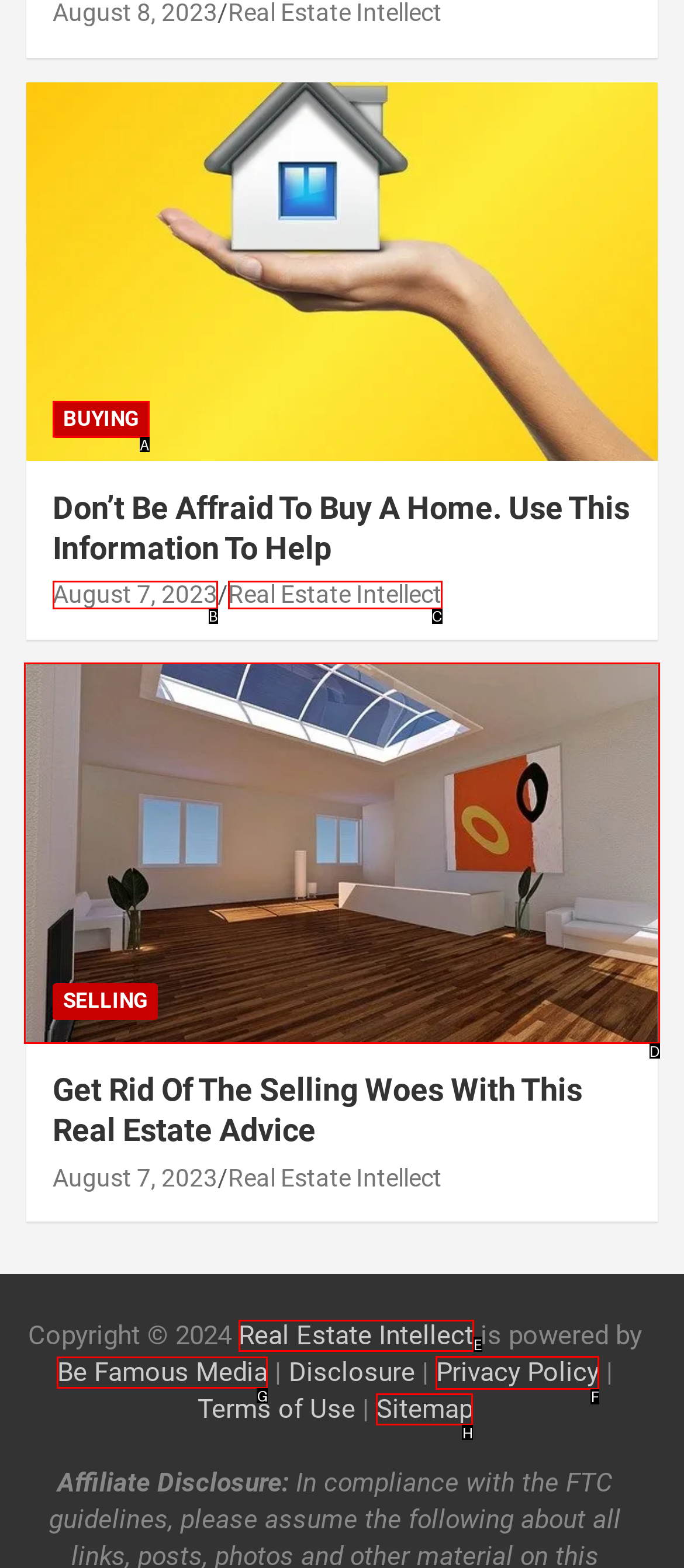Determine which option you need to click to execute the following task: Check the 'Privacy Policy'. Provide your answer as a single letter.

F